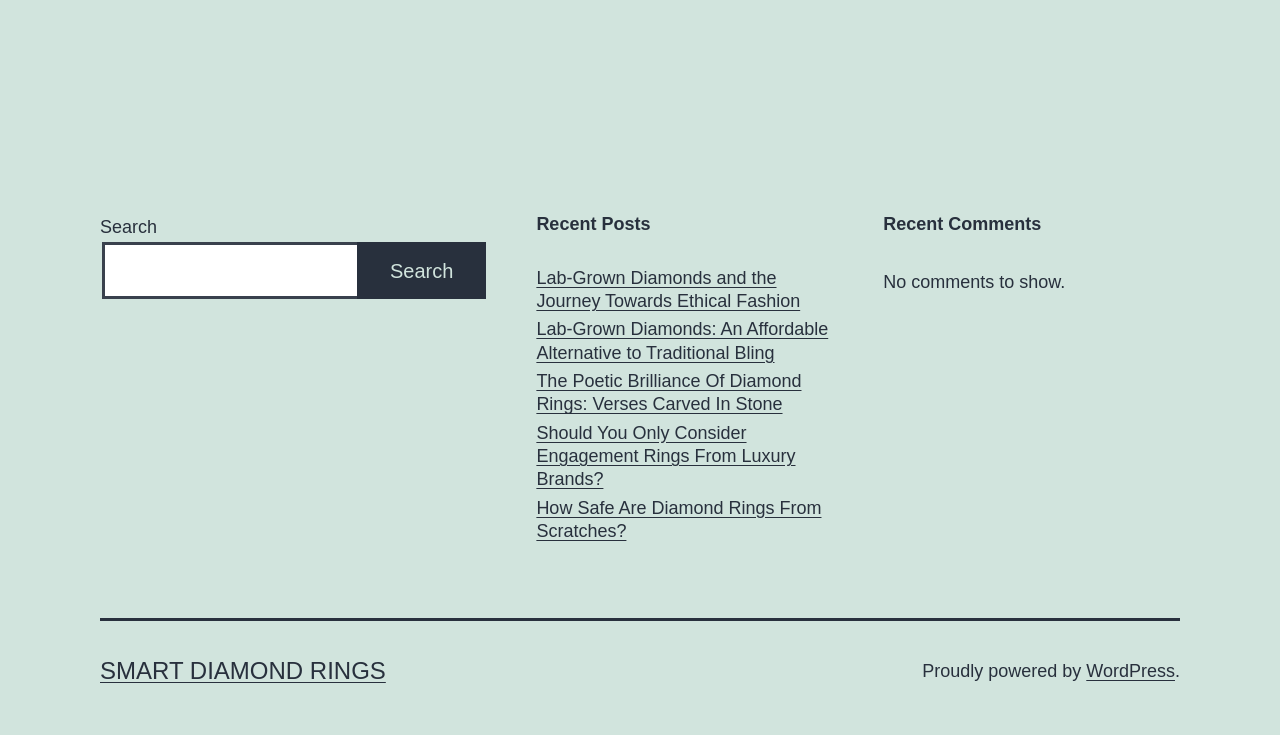Respond with a single word or phrase to the following question:
What is the purpose of the search box?

Search posts